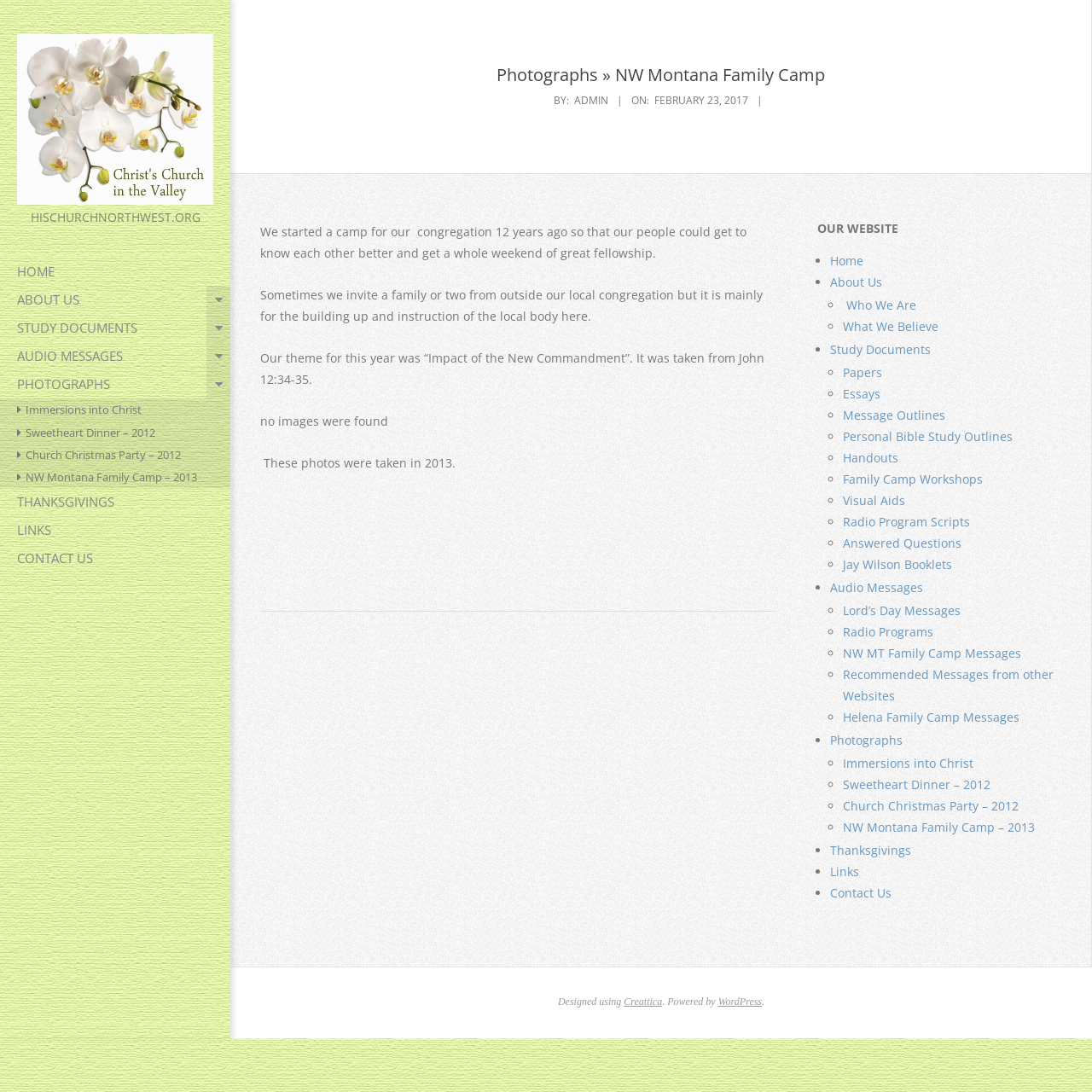Locate the bounding box coordinates of the clickable region to complete the following instruction: "Explore the 'Study Documents' page."

[0.76, 0.312, 0.852, 0.327]